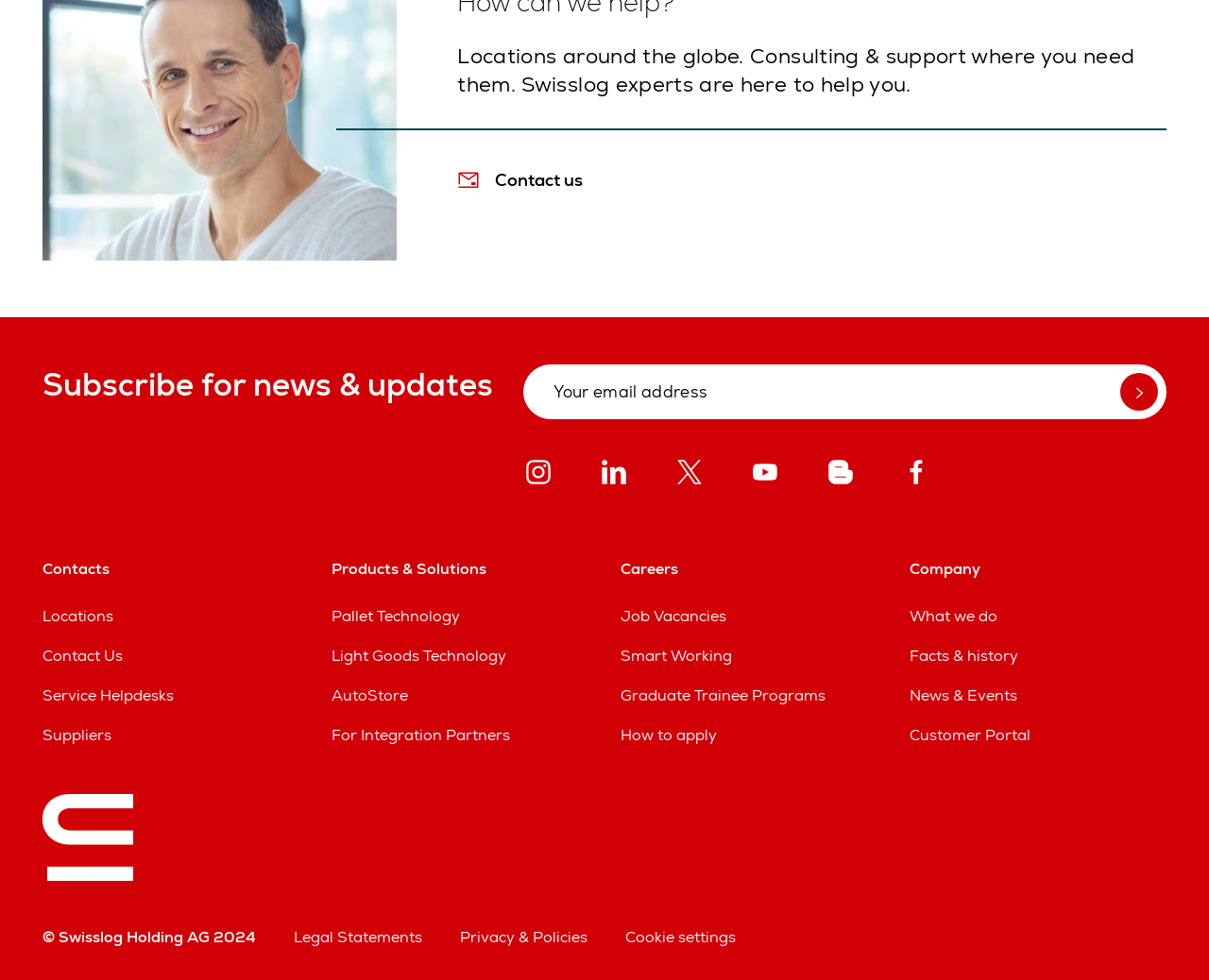Provide the bounding box coordinates of the UI element this sentence describes: "Terms".

None